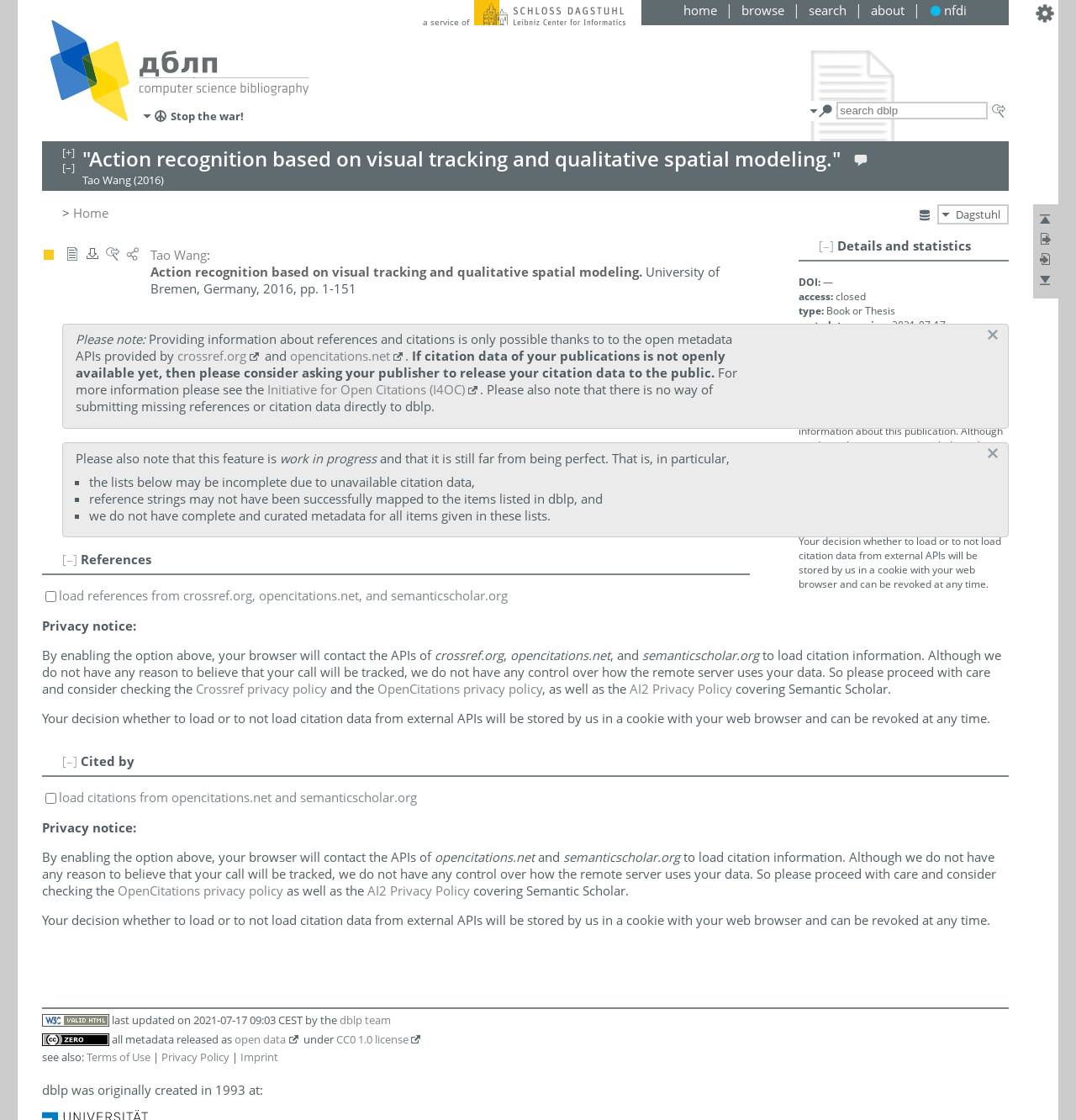Identify the bounding box coordinates of the element that should be clicked to fulfill this task: "ask others". The coordinates should be provided as four float numbers between 0 and 1, i.e., [left, top, right, bottom].

[0.921, 0.096, 0.936, 0.11]